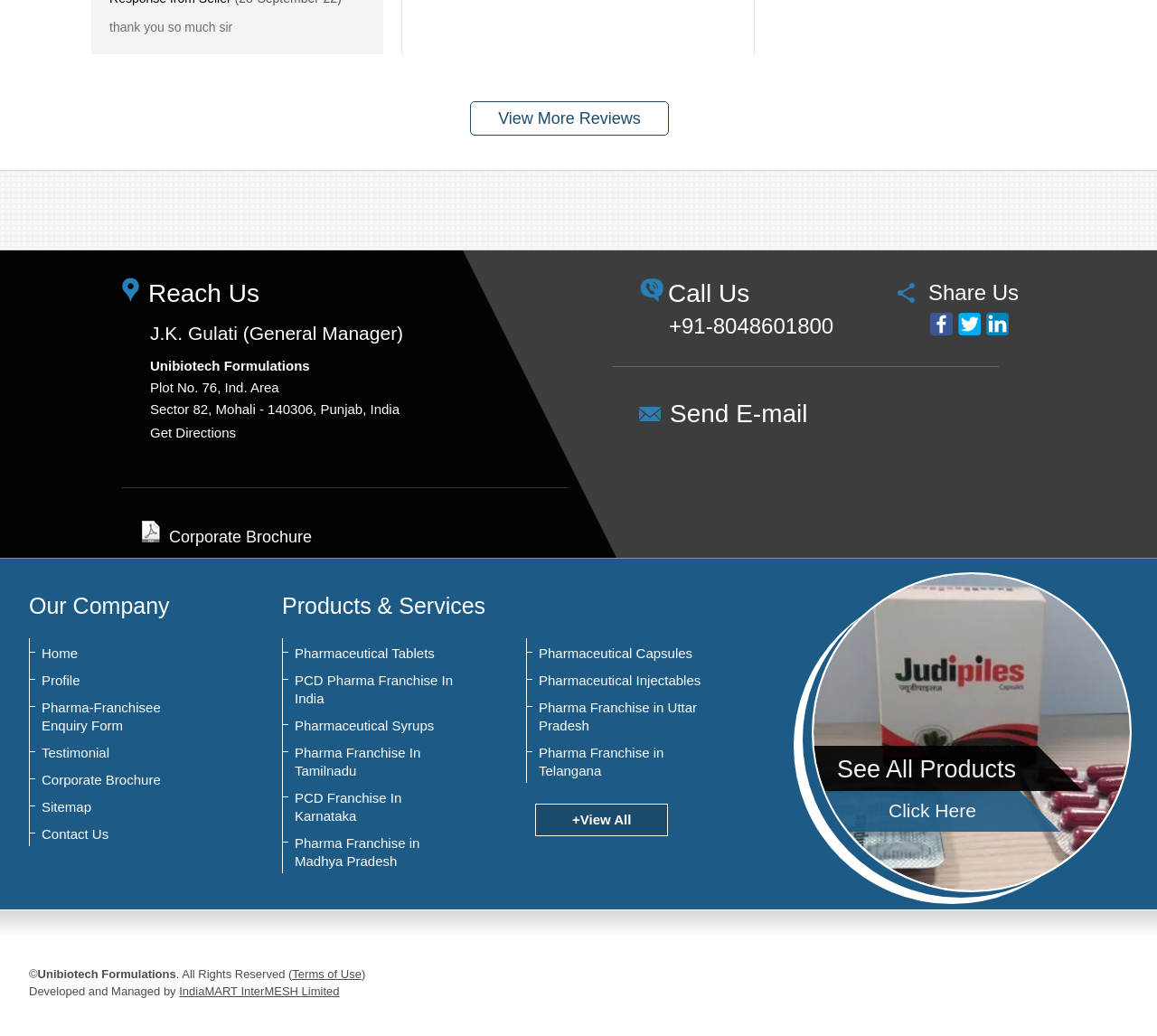Respond with a single word or phrase to the following question:
What is the company name?

Unibiotech Formulations